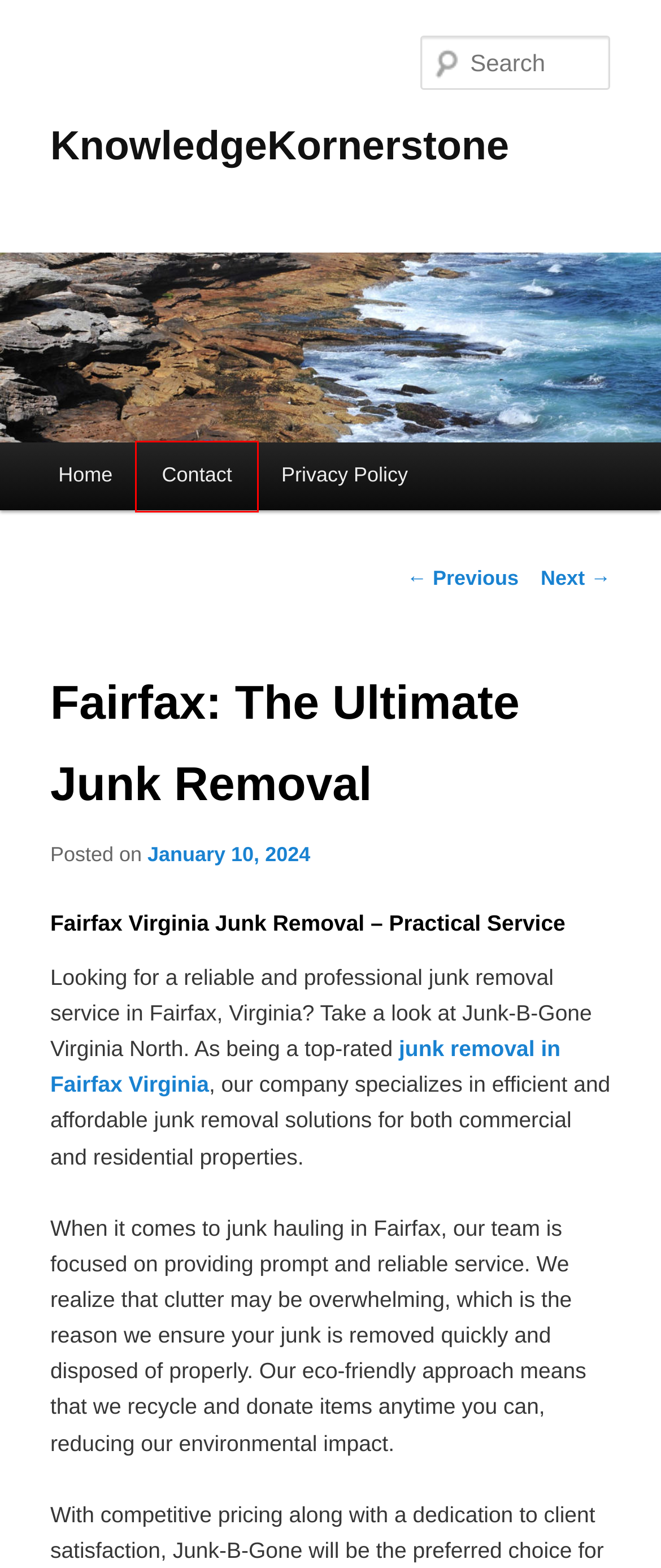A screenshot of a webpage is given, featuring a red bounding box around a UI element. Please choose the webpage description that best aligns with the new webpage after clicking the element in the bounding box. These are the descriptions:
A. Contact | KnowledgeKornerstone
B. KnowledgeKornerstone
C. Ryann | KnowledgeKornerstone
D. Springfield’s Professional Junk Hauling Experts | KnowledgeKornerstone
E. Blog Tool, Publishing Platform, and CMS – WordPress.org
F. The Secret to Successful Pressure Washing | KnowledgeKornerstone
G. Junk Removal Fairfax VA, Junk Pick Up, Junk Haulers
H. Privacy Policy | KnowledgeKornerstone

A